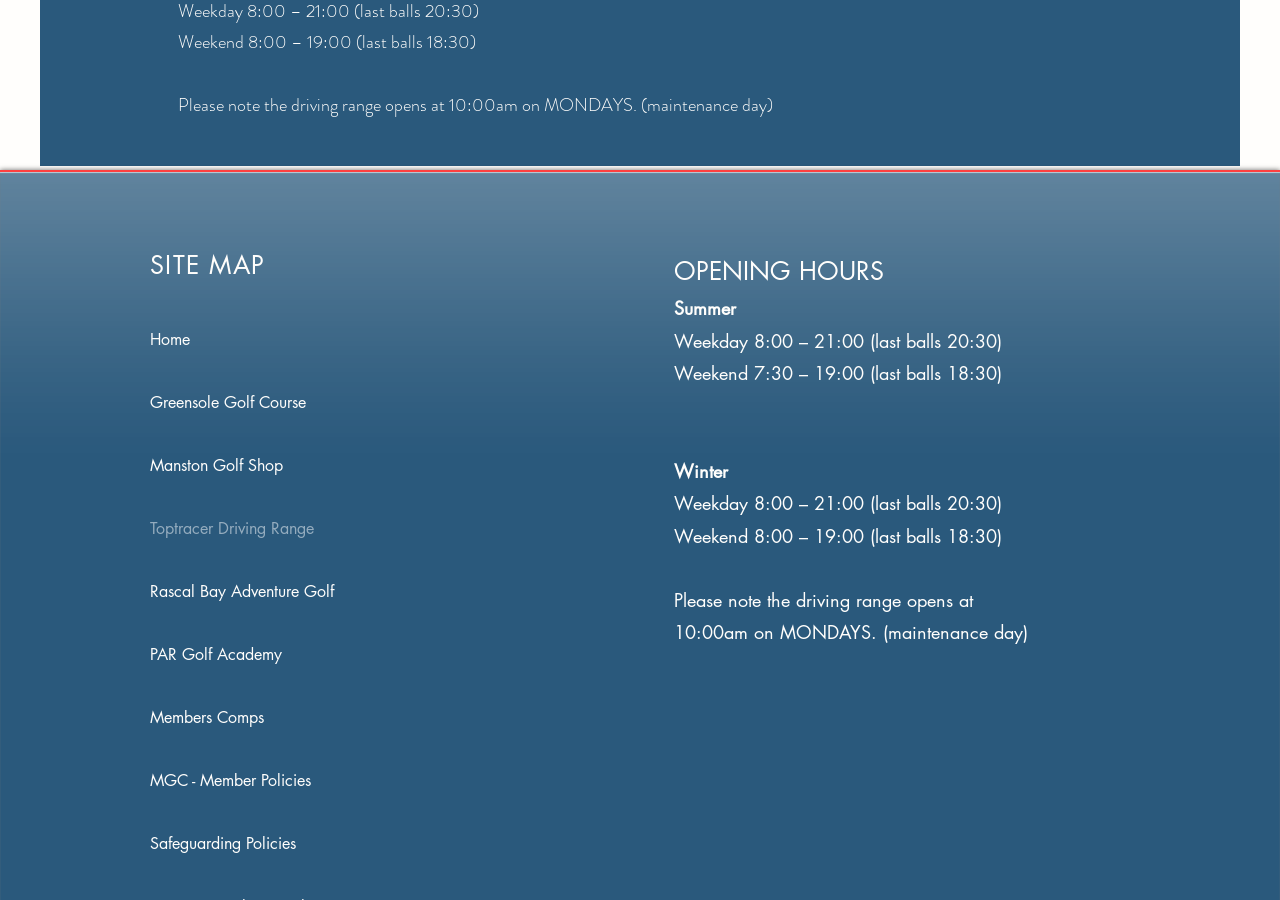Can you find the bounding box coordinates for the element to click on to achieve the instruction: "view Toptracer Driving Range"?

[0.117, 0.552, 0.302, 0.622]